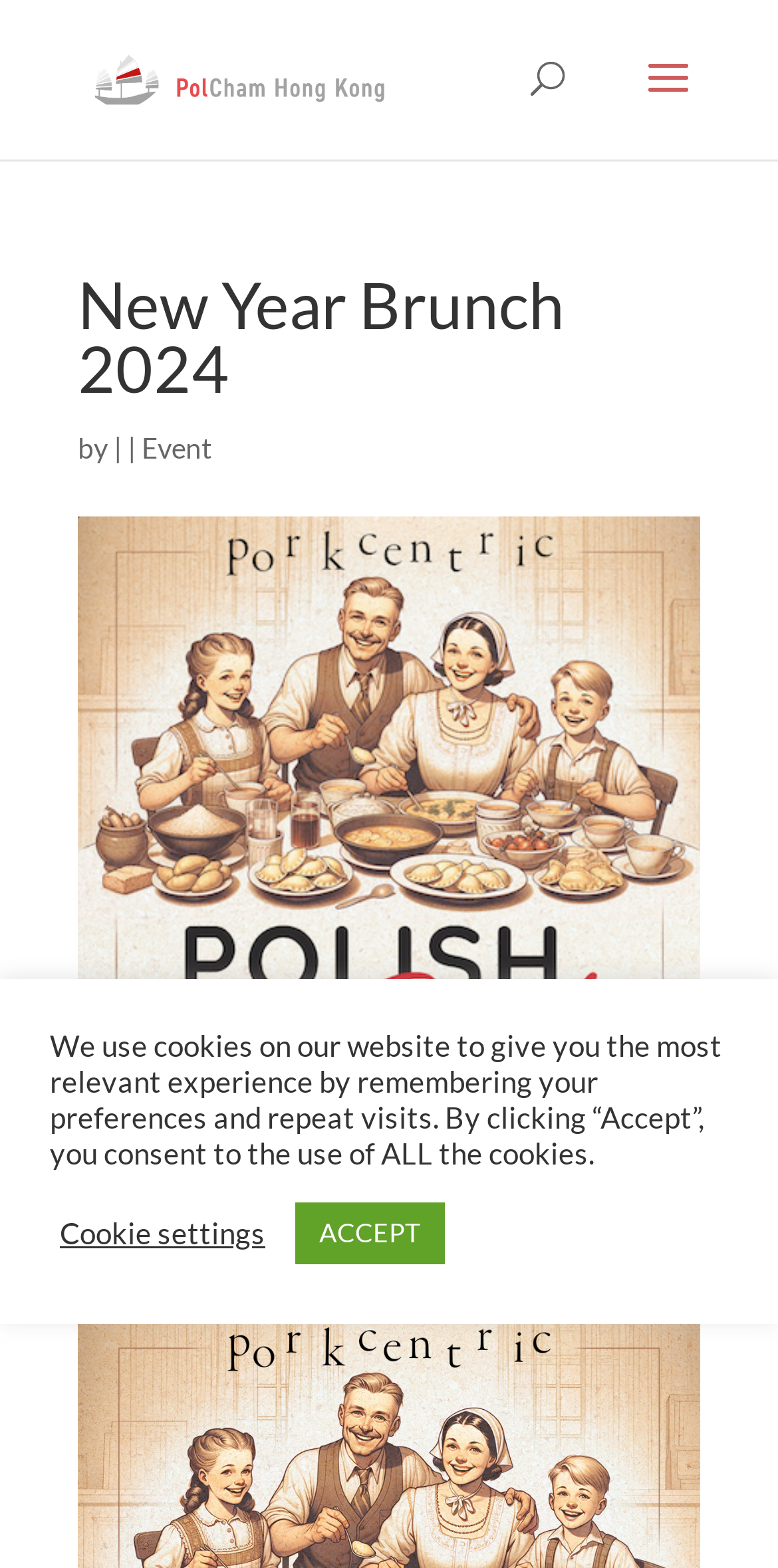What is the event type?
Please provide an in-depth and detailed response to the question.

I found the answer by looking at the main heading of the webpage, which says 'New Year Brunch 2024'. This suggests that the event type is a brunch.